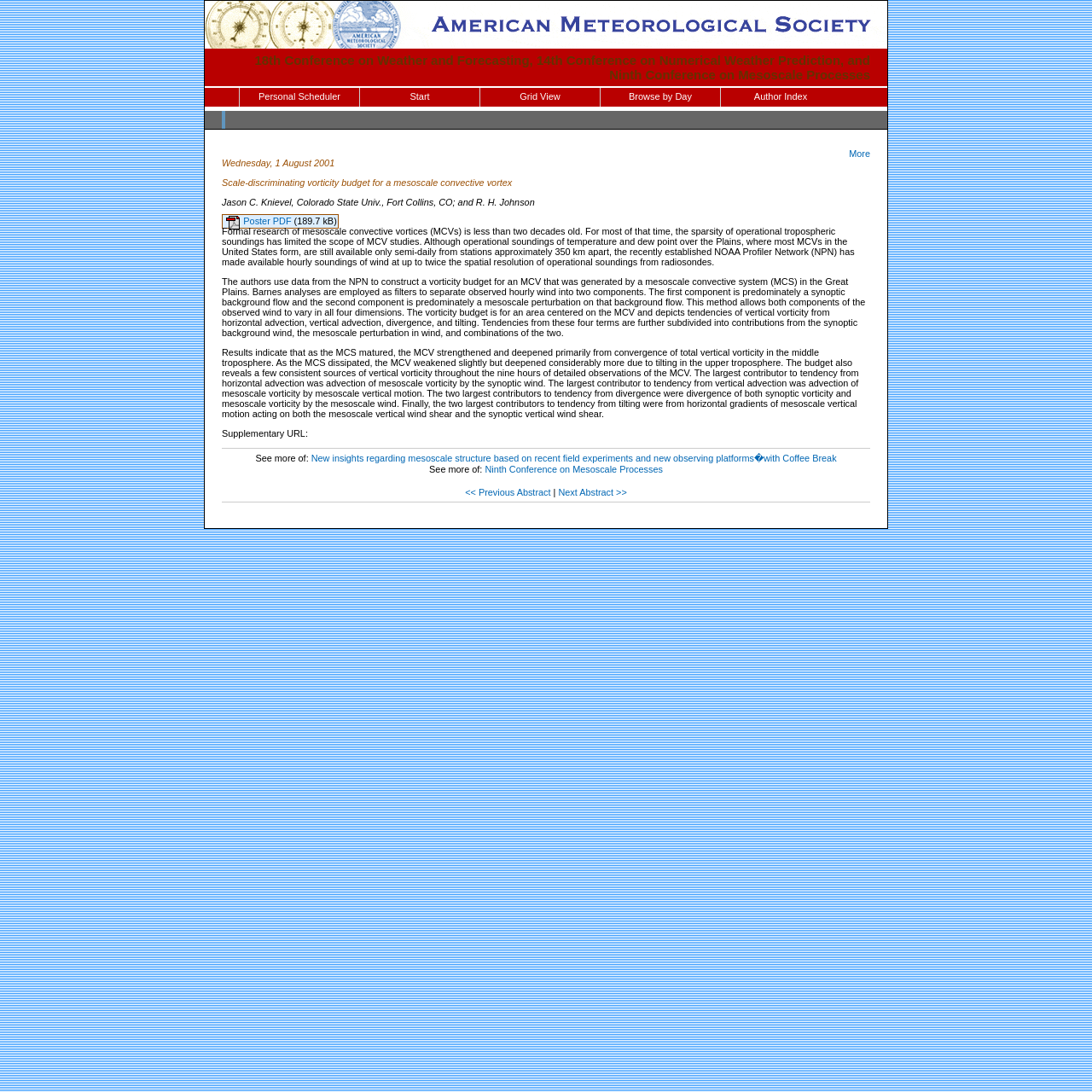Respond with a single word or short phrase to the following question: 
What is the date of the conference?

Wednesday, 1 August 2001